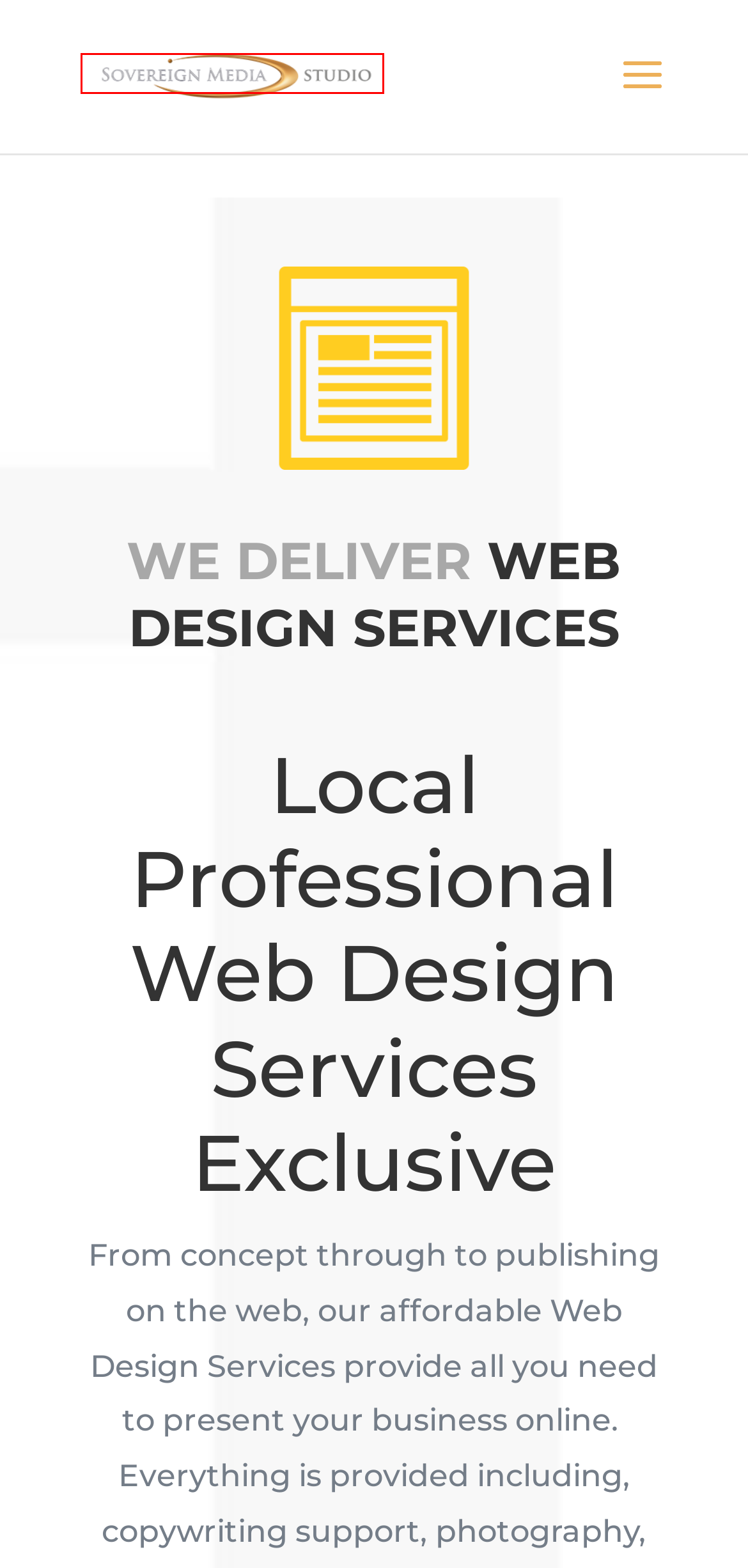You are provided with a screenshot of a webpage that includes a red rectangle bounding box. Please choose the most appropriate webpage description that matches the new webpage after clicking the element within the red bounding box. Here are the candidates:
A. Photography Portfolio by Sovereign Media Studio
B. Professional Photography Services UK | Sovereign Media Studio
C. The Accident Repair Centre - J N Smart Repair Services LTD
D. Contact Sovereign Media Studio, your one stop Design Agency
E. Remanufactured Car Parts From EcoTech UK, Near London
F. SME Business Elite Club run by Sovereign Media Studio
G. Testimonials about Sovereign Media Studio
H. Sovereign Media Studio UK Design Agency for SMEs

H